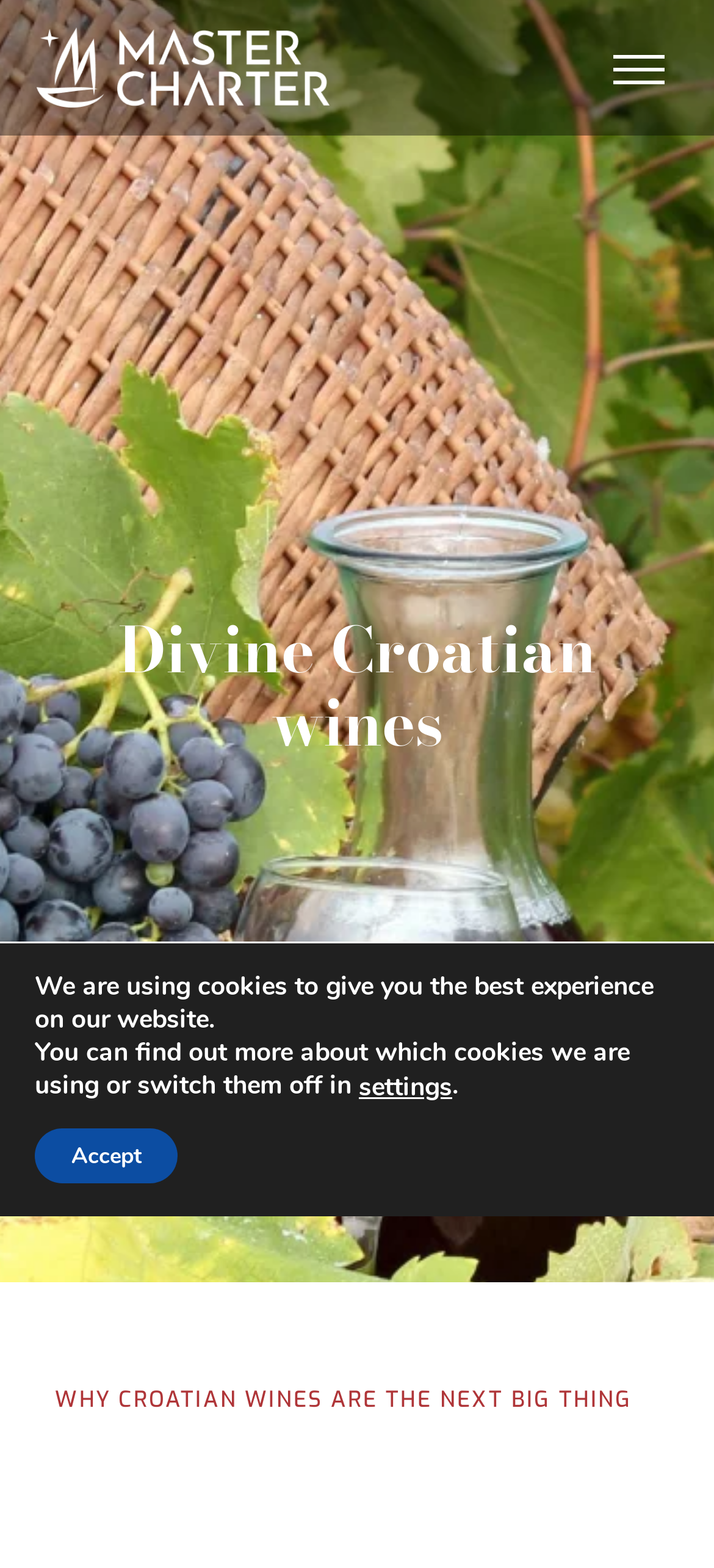What is the logo above the heading?
Give a single word or phrase answer based on the content of the image.

Logo